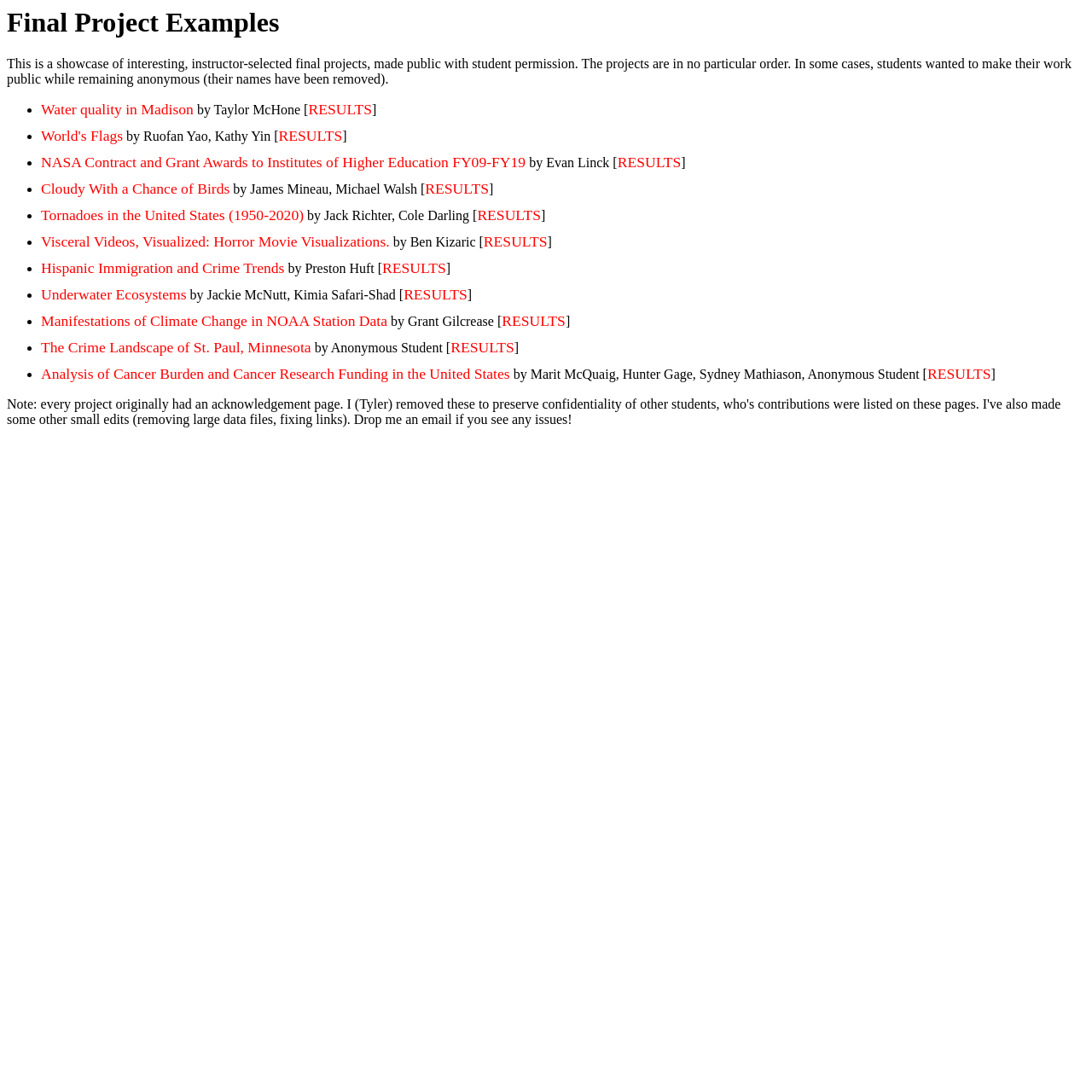Please extract the primary headline from the webpage.

Final Project Examples